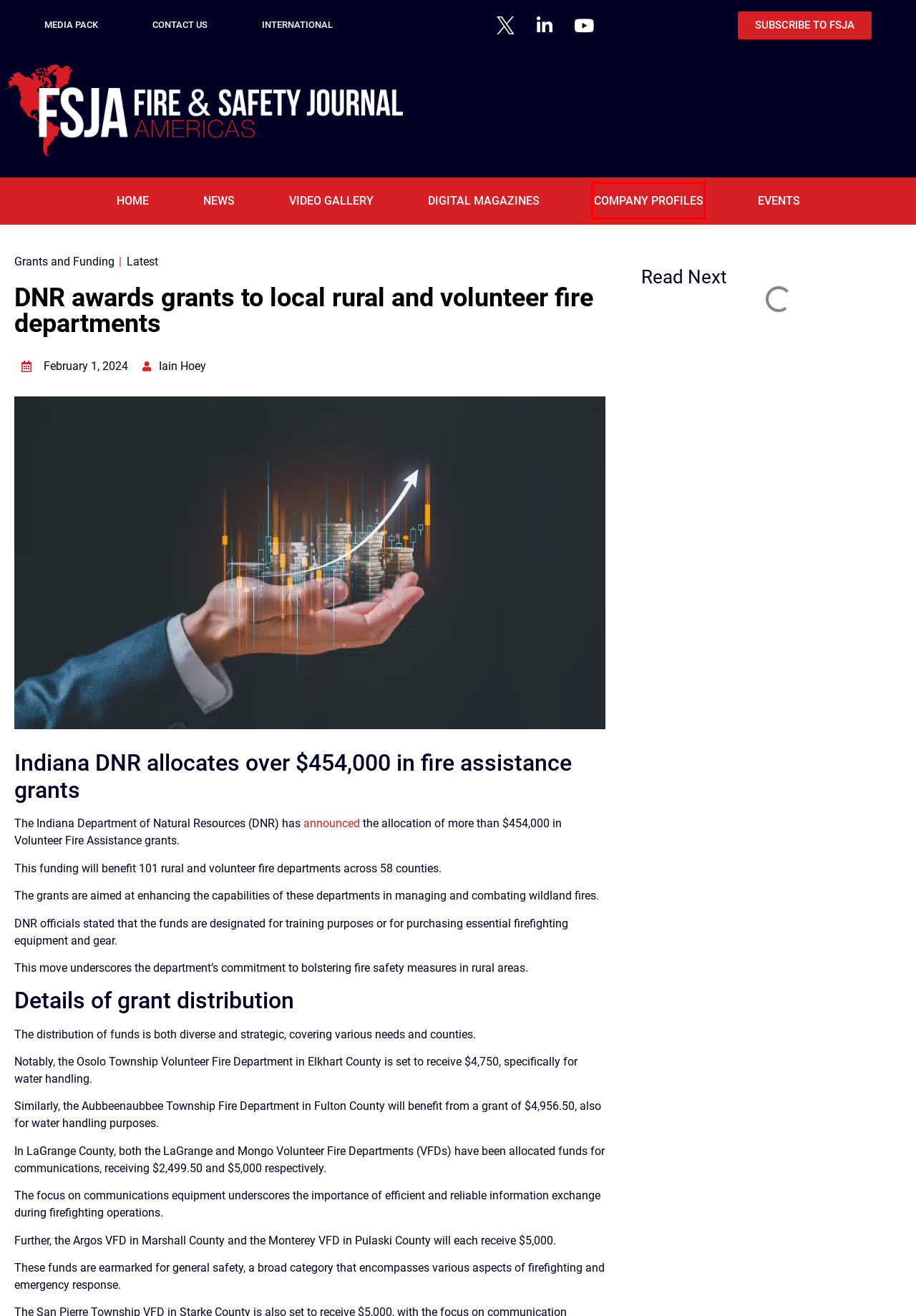View the screenshot of the webpage containing a red bounding box around a UI element. Select the most fitting webpage description for the new page shown after the element in the red bounding box is clicked. Here are the candidates:
A. FSJA Media Information | Fire & Safety Journal Americas
B. DNR awards grants to local rural and volunteer fire departments
C. Grants and Funding Archives | Fire & Safety Journal Americas
D. Americas Fire and Safety Events | Fire & Safety Journal Americas
E. Fire & Safety Journal Americas
F. Latest Archives | Fire & Safety Journal Americas
G. FSJA Company Profiles | Fire & Safety Journal Americas
H. FSJA Digital Magazines | Fire & Safety Journal Americas

G